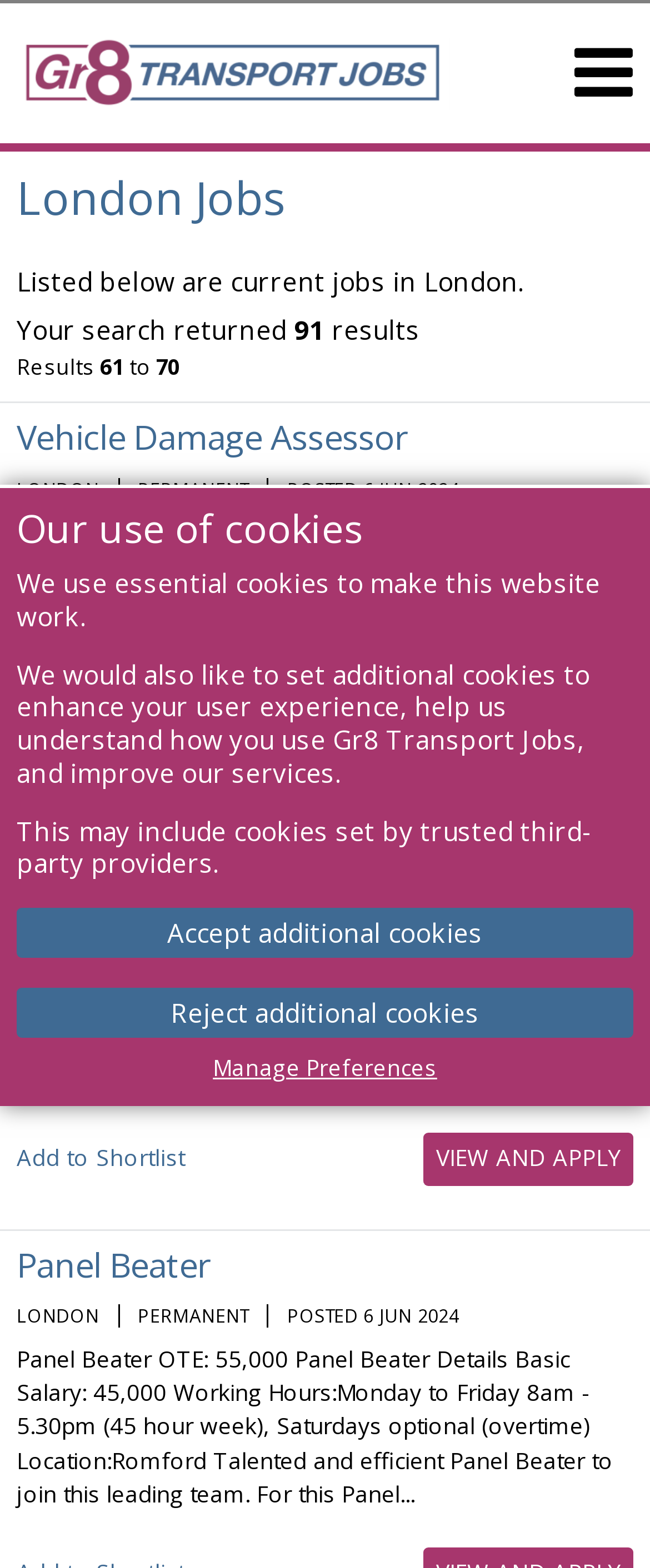Determine the bounding box coordinates for the region that must be clicked to execute the following instruction: "View job details of Vehicle Damage Assessor".

[0.026, 0.264, 0.629, 0.293]